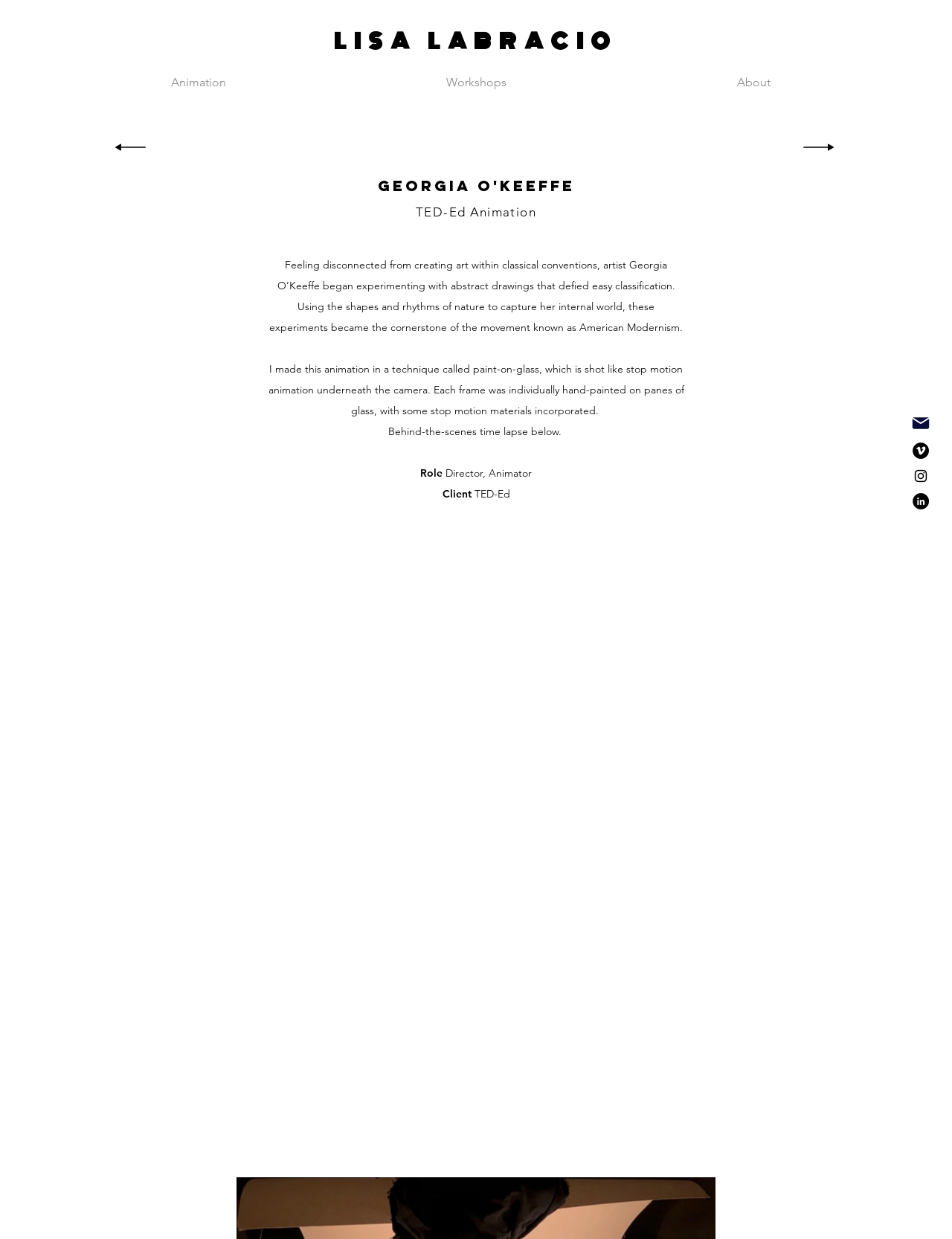Please determine the bounding box coordinates for the element that should be clicked to follow these instructions: "Send an email".

[0.957, 0.334, 0.977, 0.349]